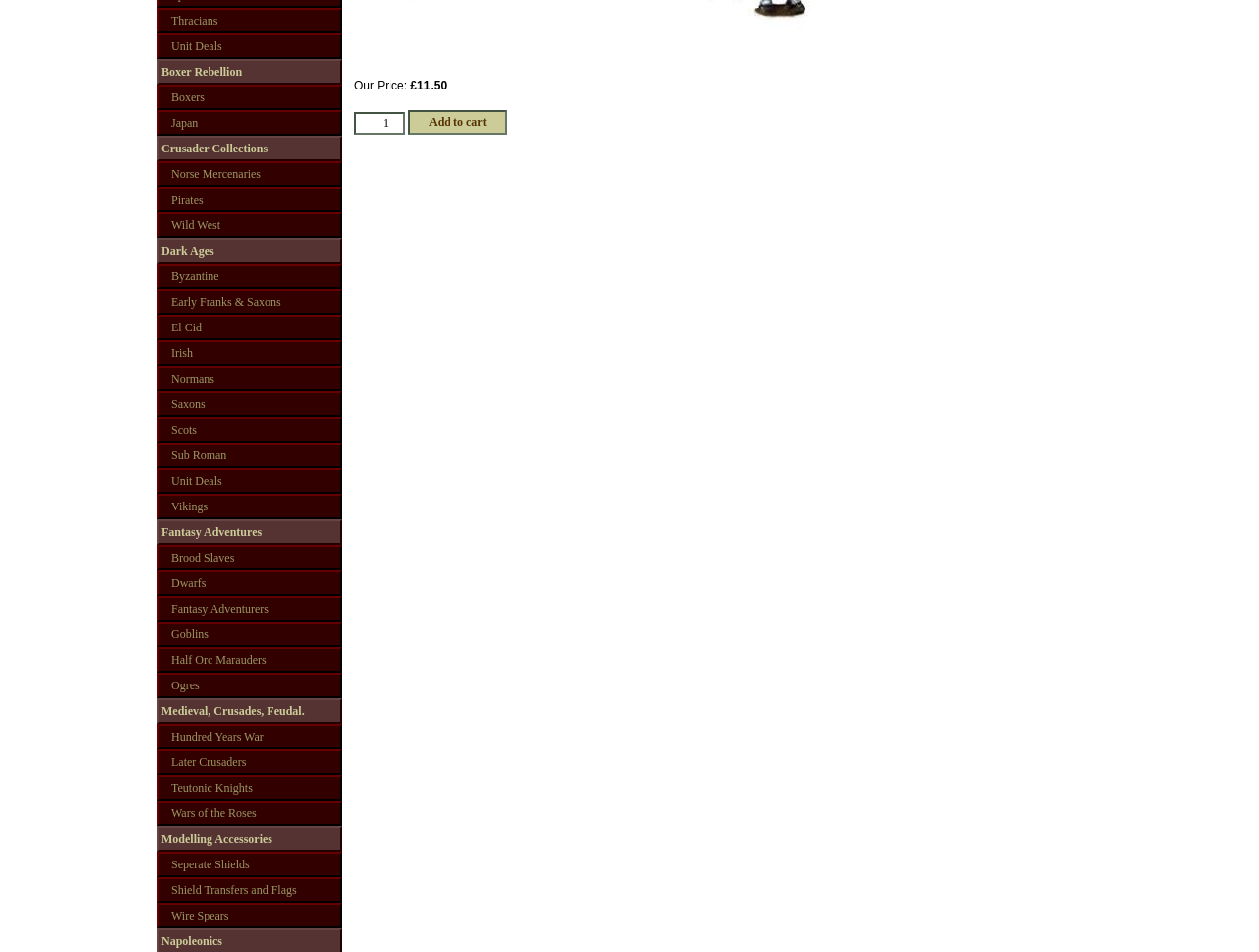Determine the bounding box coordinates of the UI element described by: "Dark Ages".

[0.125, 0.25, 0.272, 0.277]